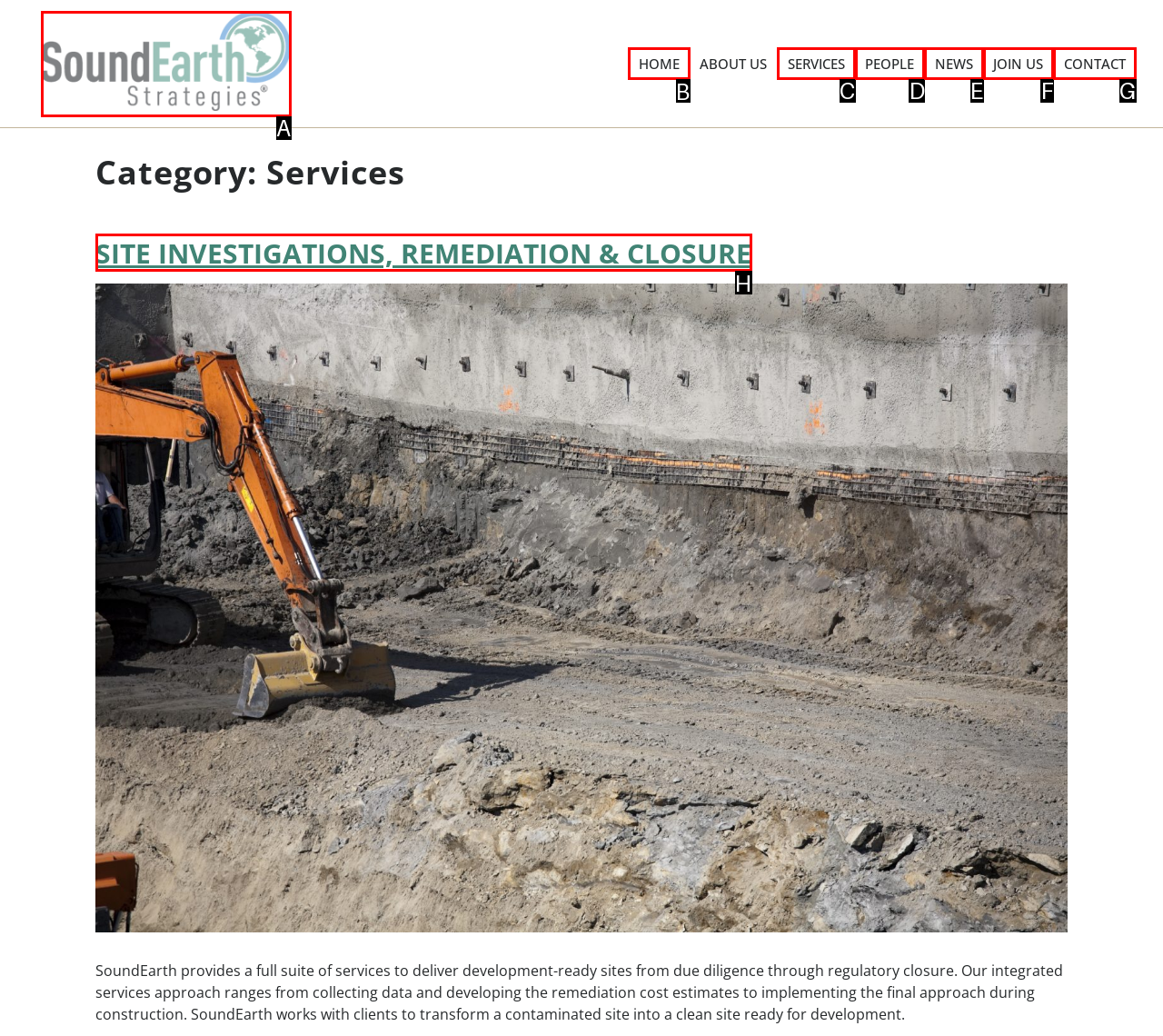Tell me which letter corresponds to the UI element that should be clicked to fulfill this instruction: go to home page
Answer using the letter of the chosen option directly.

B